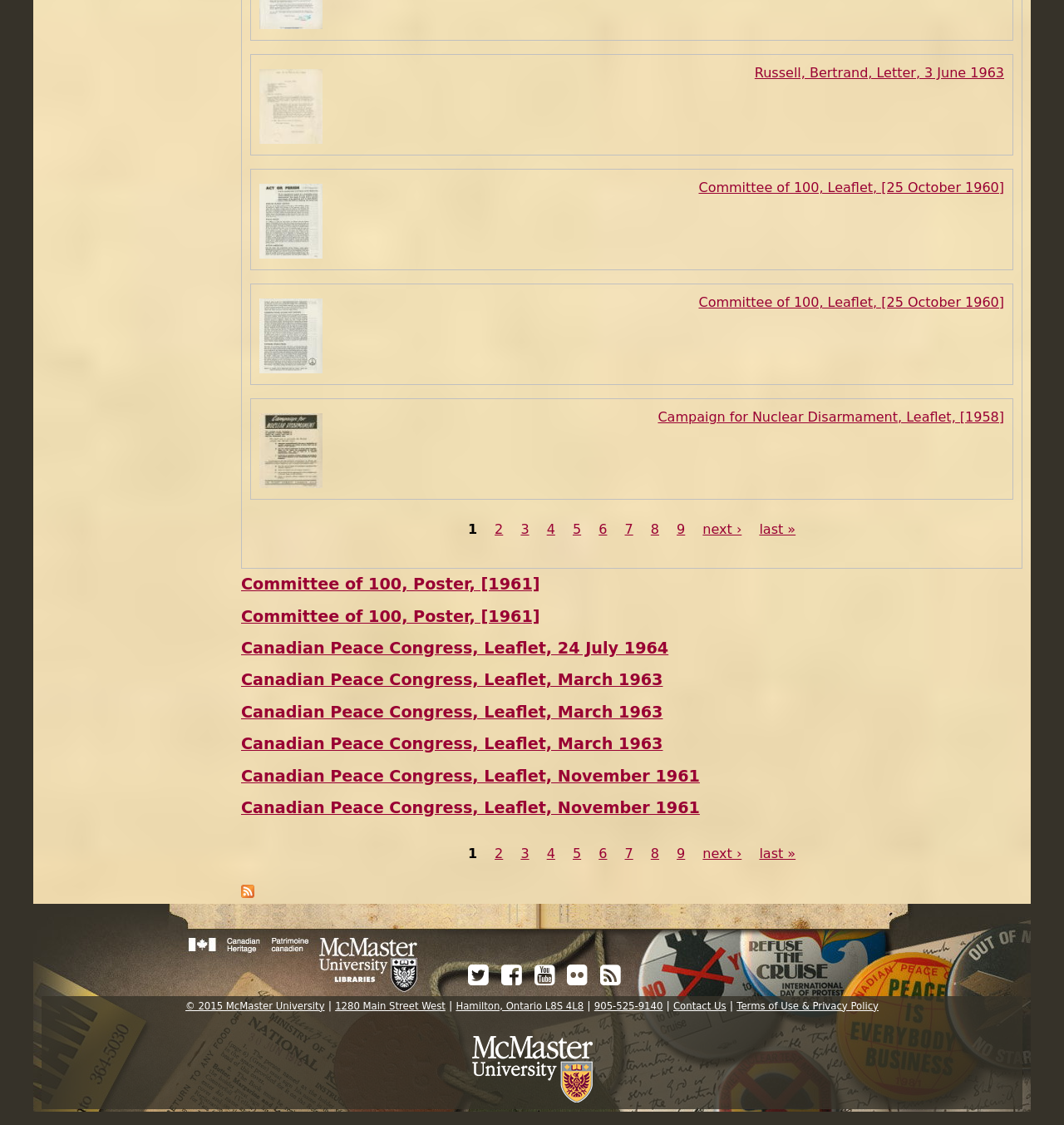Determine the bounding box coordinates of the element that should be clicked to execute the following command: "View the 'Marine Deck Crane' product".

None